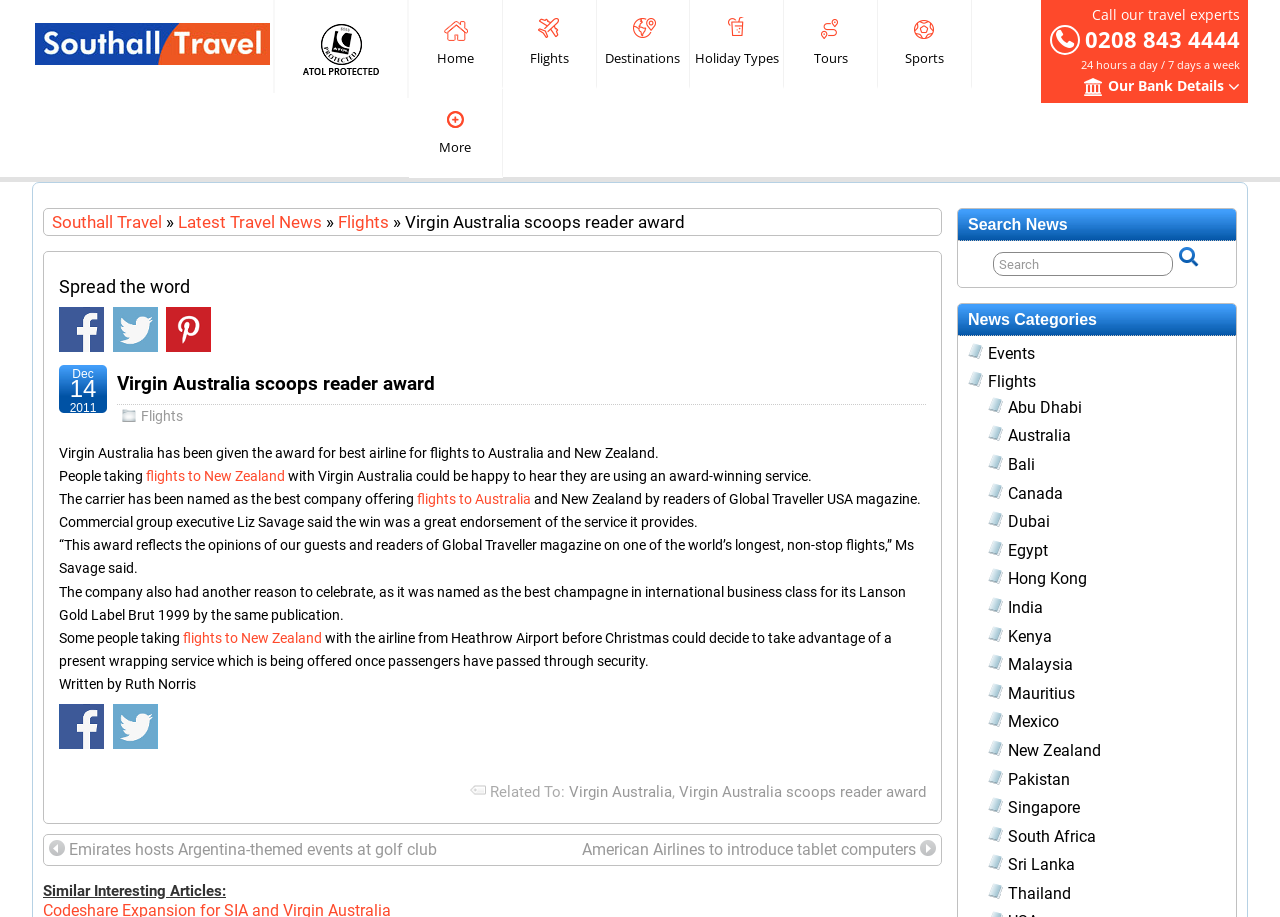Determine the bounding box coordinates of the region that needs to be clicked to achieve the task: "Click on 'Flights' to view flight options".

[0.393, 0.0, 0.465, 0.094]